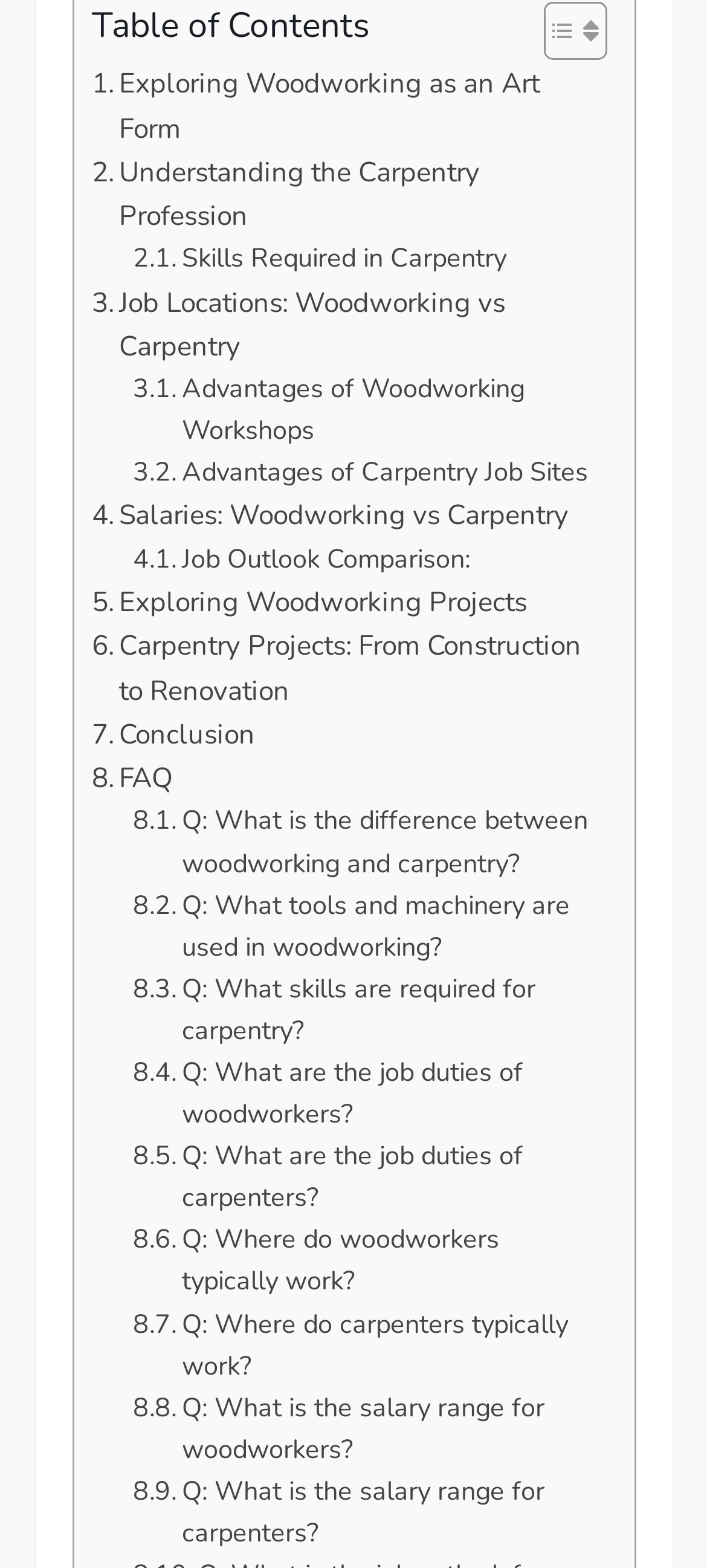Could you find the bounding box coordinates of the clickable area to complete this instruction: "Learn about Carpentry Projects"?

[0.129, 0.398, 0.845, 0.454]